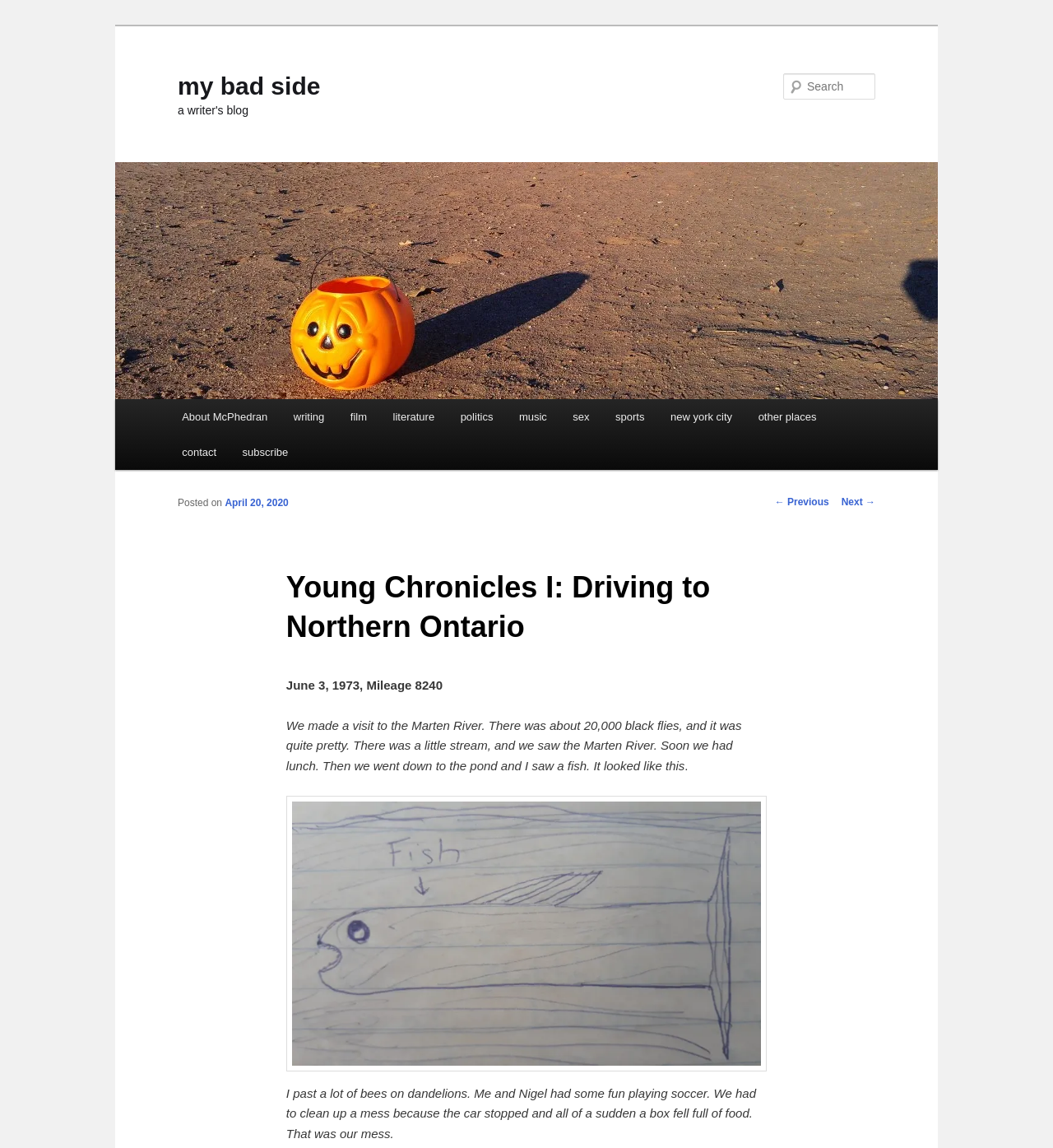What is the type of fish mentioned in the post?
Answer the question with a single word or phrase by looking at the picture.

not specified